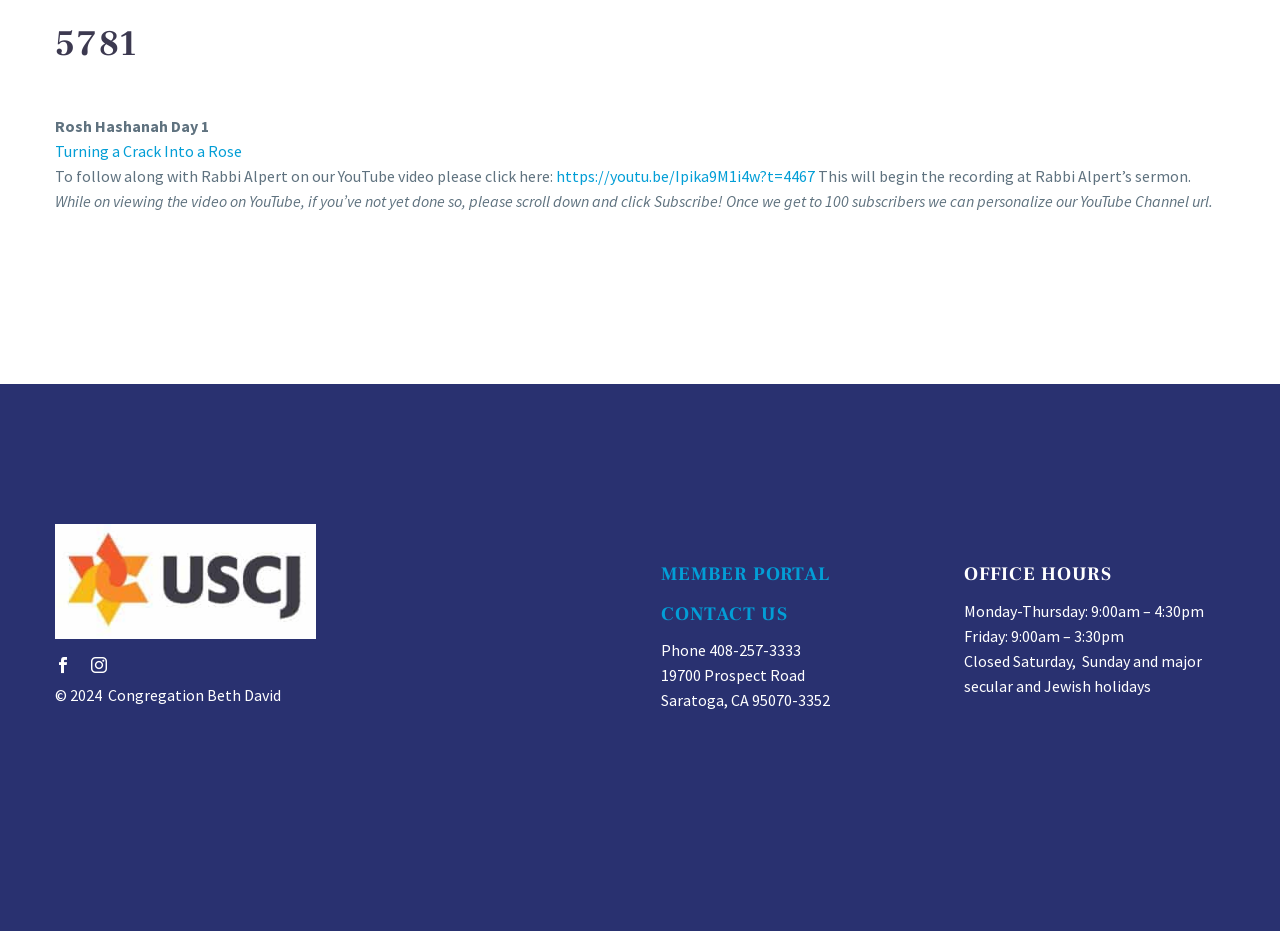Using the description: "MEMBER PORTAL", identify the bounding box of the corresponding UI element in the screenshot.

[0.516, 0.604, 0.649, 0.63]